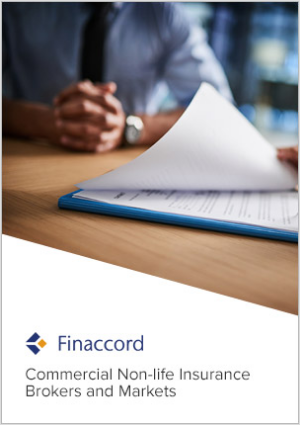What is the title of the document being reviewed?
Answer with a single word or phrase, using the screenshot for reference.

Commercial Non-life Insurance Brokers and Markets